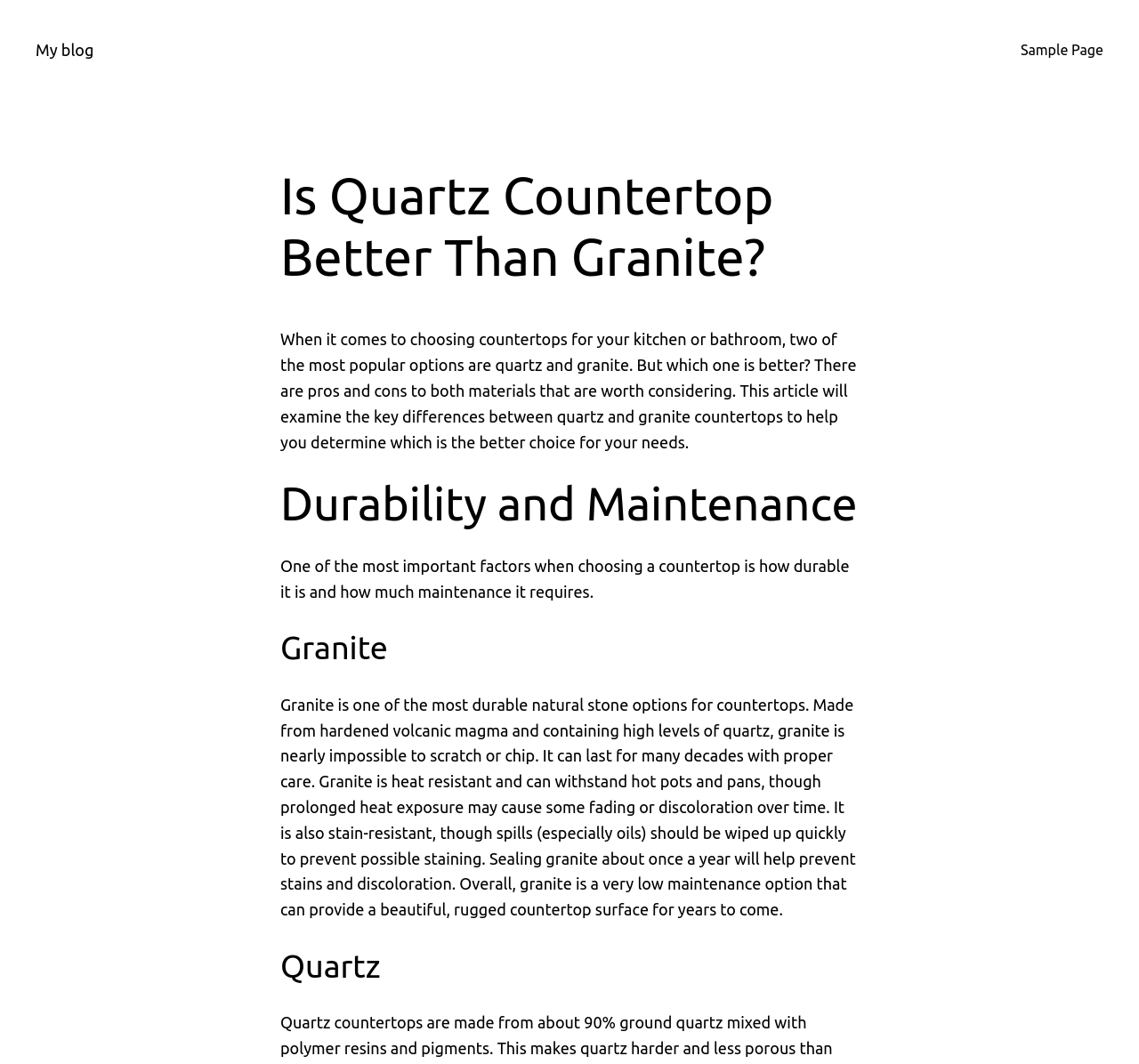Based on the element description My blog, identify the bounding box of the UI element in the given webpage screenshot. The coordinates should be in the format (top-left x, top-left y, bottom-right x, bottom-right y) and must be between 0 and 1.

[0.031, 0.038, 0.082, 0.055]